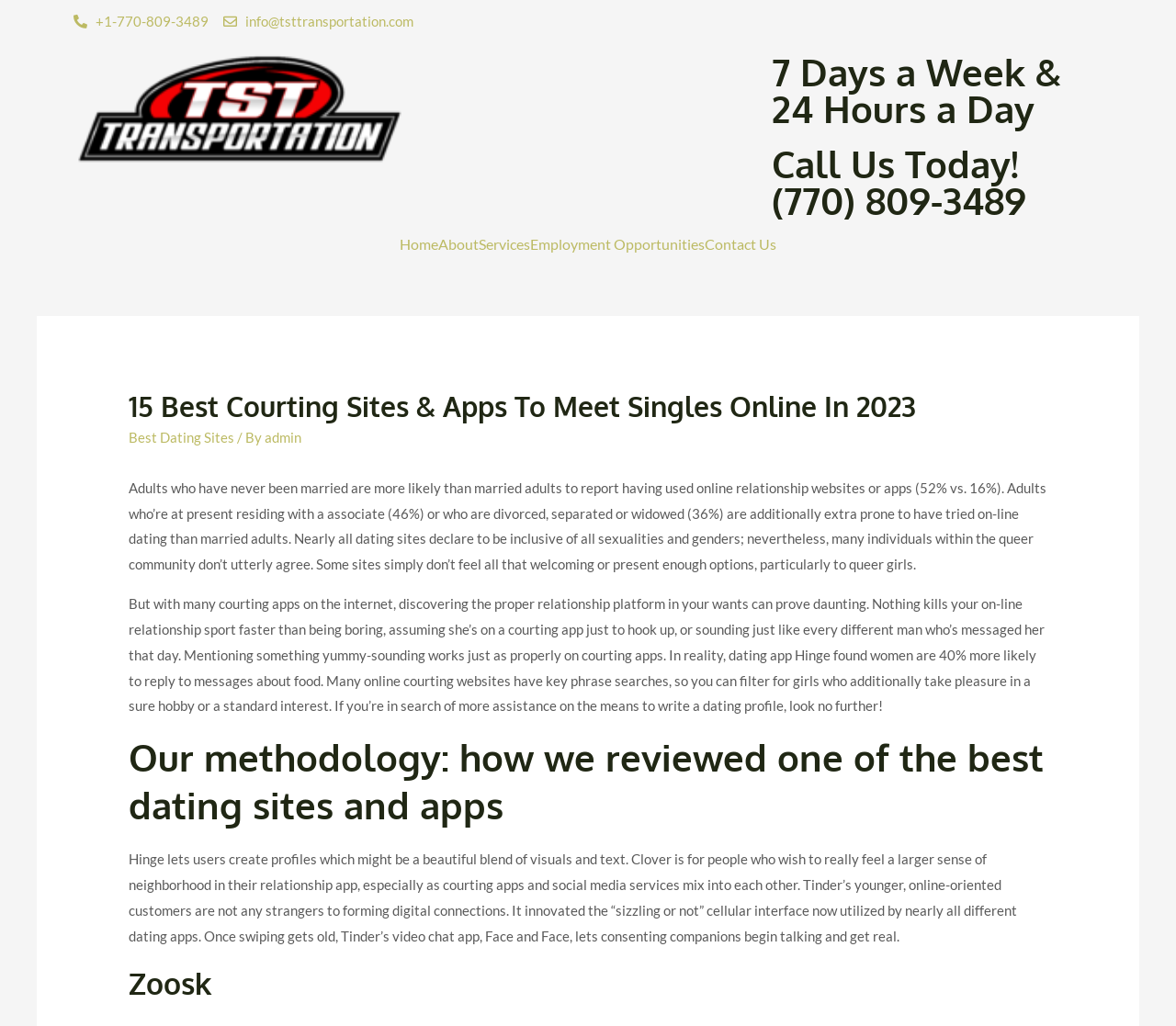Given the description of a UI element: "+1-770-809-3489", identify the bounding box coordinates of the matching element in the webpage screenshot.

[0.062, 0.009, 0.177, 0.034]